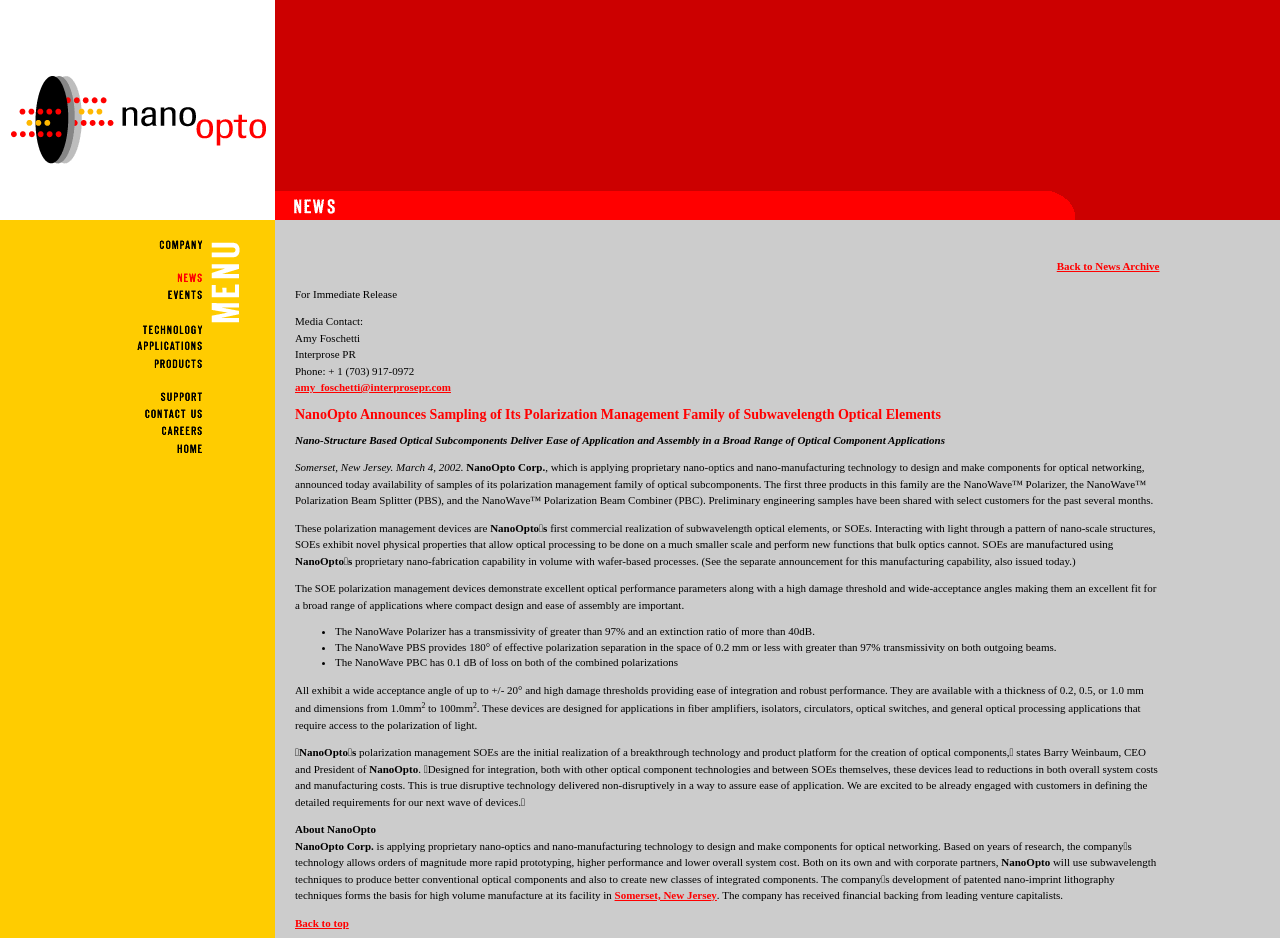What is the company name?
Using the image, respond with a single word or phrase.

NanoOpto Corp.